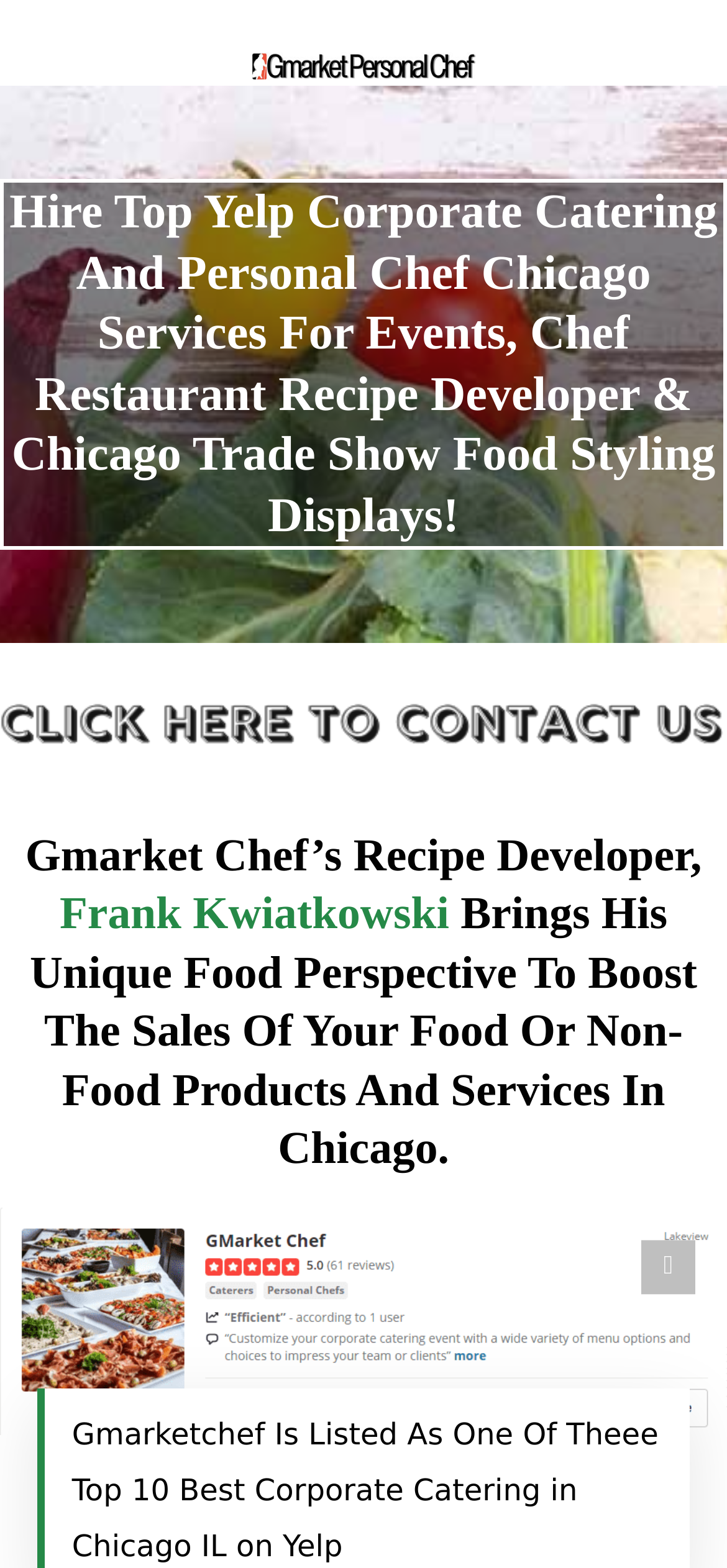How many links are present in the navigation menu?
Please use the image to provide a one-word or short phrase answer.

1